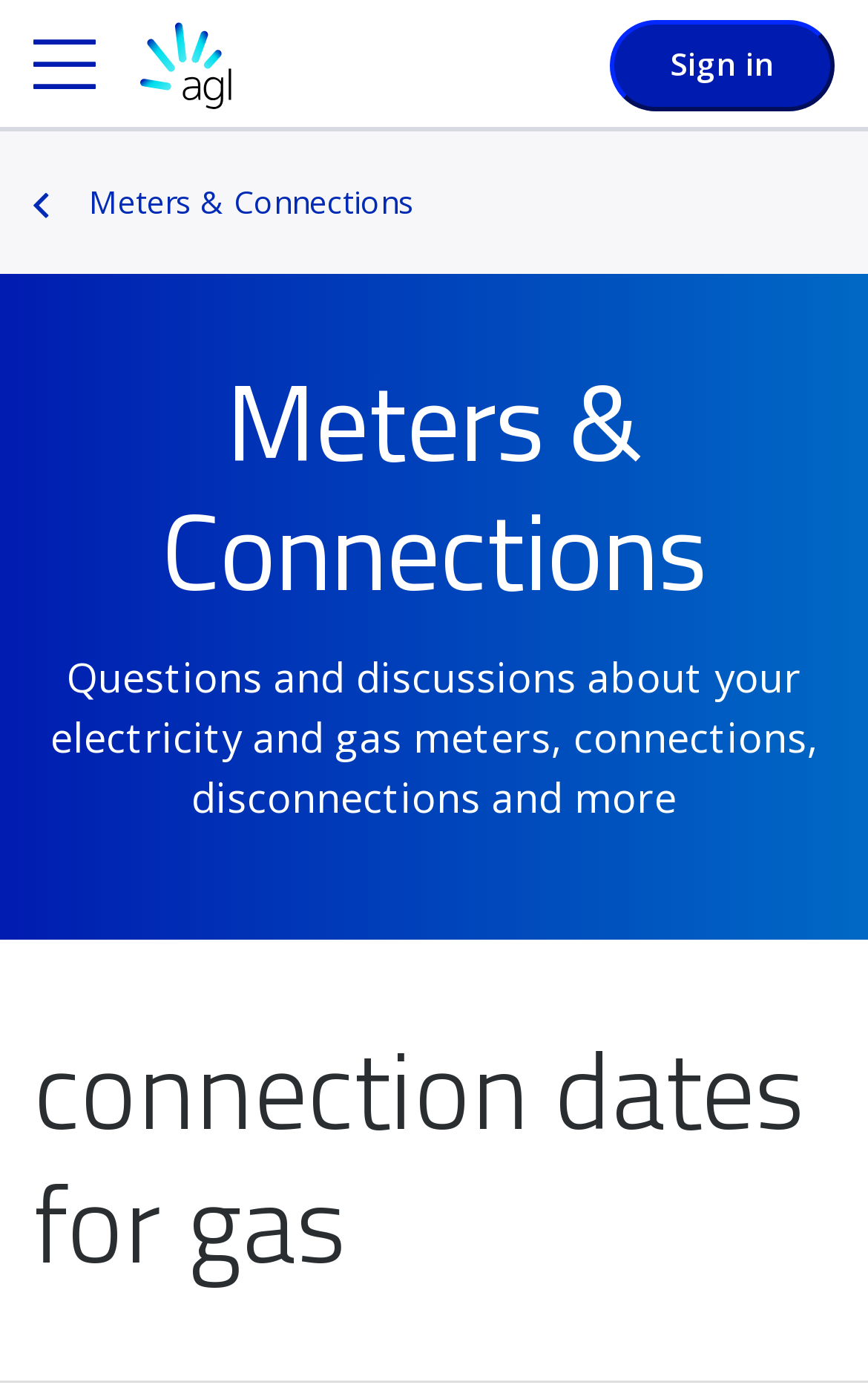Based on the element description Sign in, identify the bounding box coordinates for the UI element. The coordinates should be in the format (top-left x, top-left y, bottom-right x, bottom-right y) and within the 0 to 1 range.

[0.703, 0.014, 0.962, 0.08]